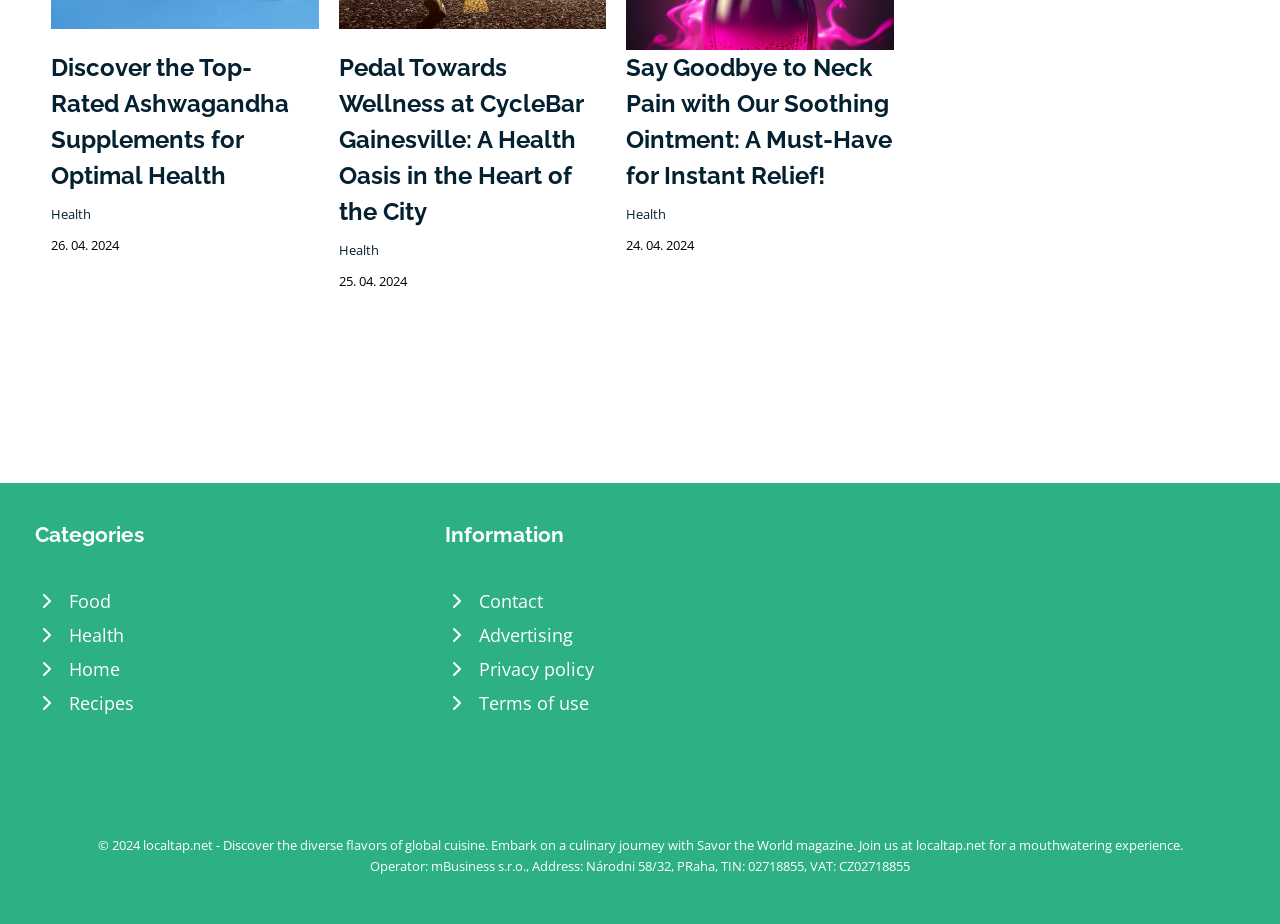Examine the image and give a thorough answer to the following question:
What is the date of the first article?

I found the date of the first article by looking at the static text element with the bounding box coordinates [0.04, 0.255, 0.093, 0.275], which is located below the heading element with the text 'Discover the Top-Rated Ashwagandha Supplements for Optimal Health'.